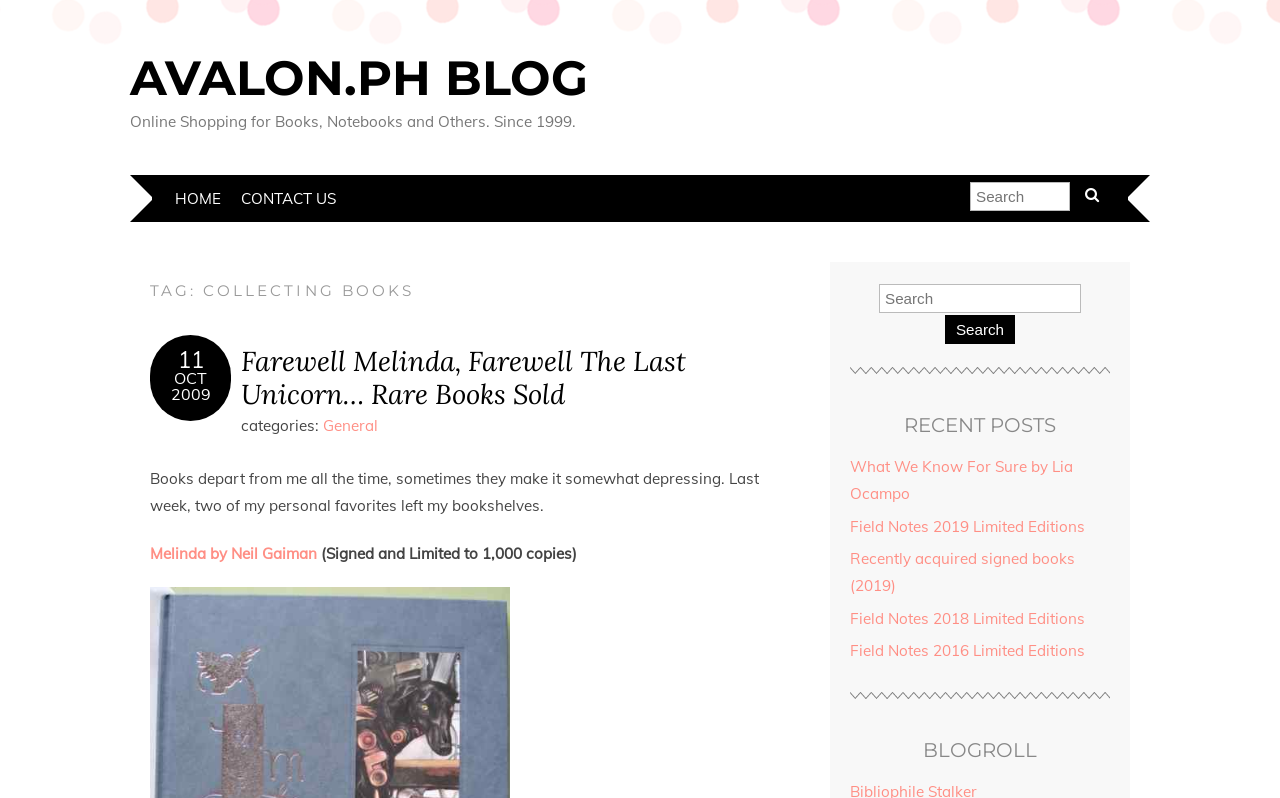Produce a meticulous description of the webpage.

The webpage is a blog archive page, specifically page 7 of 9, focused on collecting books. At the top, there is a heading "AVALON.PH BLOG" with a link to the blog's homepage. Below it, there is a static text describing the blog as an online shopping platform for books, notebooks, and others since 1999.

To the right of the blog title, there are navigation links, including "HOME" and "CONTACT US". On the top right corner, there is a search bar with a search button.

Below the navigation links, there is a heading "TAG: COLLECTING BOOKS" followed by a section with a link to an archive page dated October 2009. Underneath, there is a blog post titled "Farewell Melinda, Farewell The Last Unicorn… Rare Books Sold" with links to categories and tags.

The main content of the page is divided into two columns. The left column contains a blog post with text describing the author's experience of selling rare books, including a signed and limited edition of "Melinda" by Neil Gaiman. The right column contains a section titled "RECENT POSTS" with links to several blog posts, including "What We Know For Sure by Lia Ocampo", "Field Notes 2019 Limited Editions", and others. Below the recent posts section, there is a heading "BLOGROLL" with no visible content.

Throughout the page, there are no visible images, but there are several links to other pages and posts within the blog.